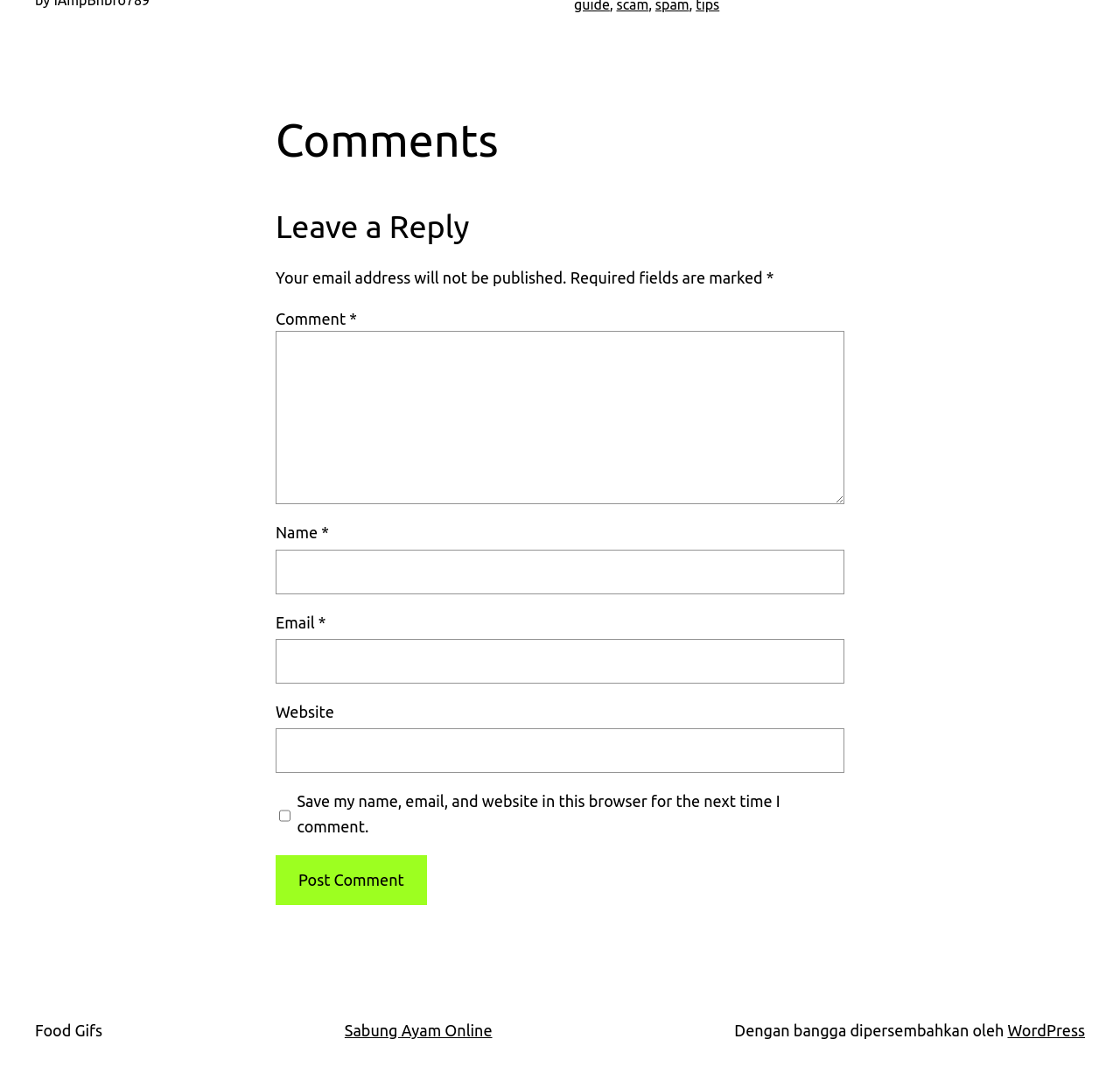Determine the bounding box coordinates of the clickable element to complete this instruction: "Enter your name". Provide the coordinates in the format of four float numbers between 0 and 1, [left, top, right, bottom].

[0.246, 0.508, 0.754, 0.55]